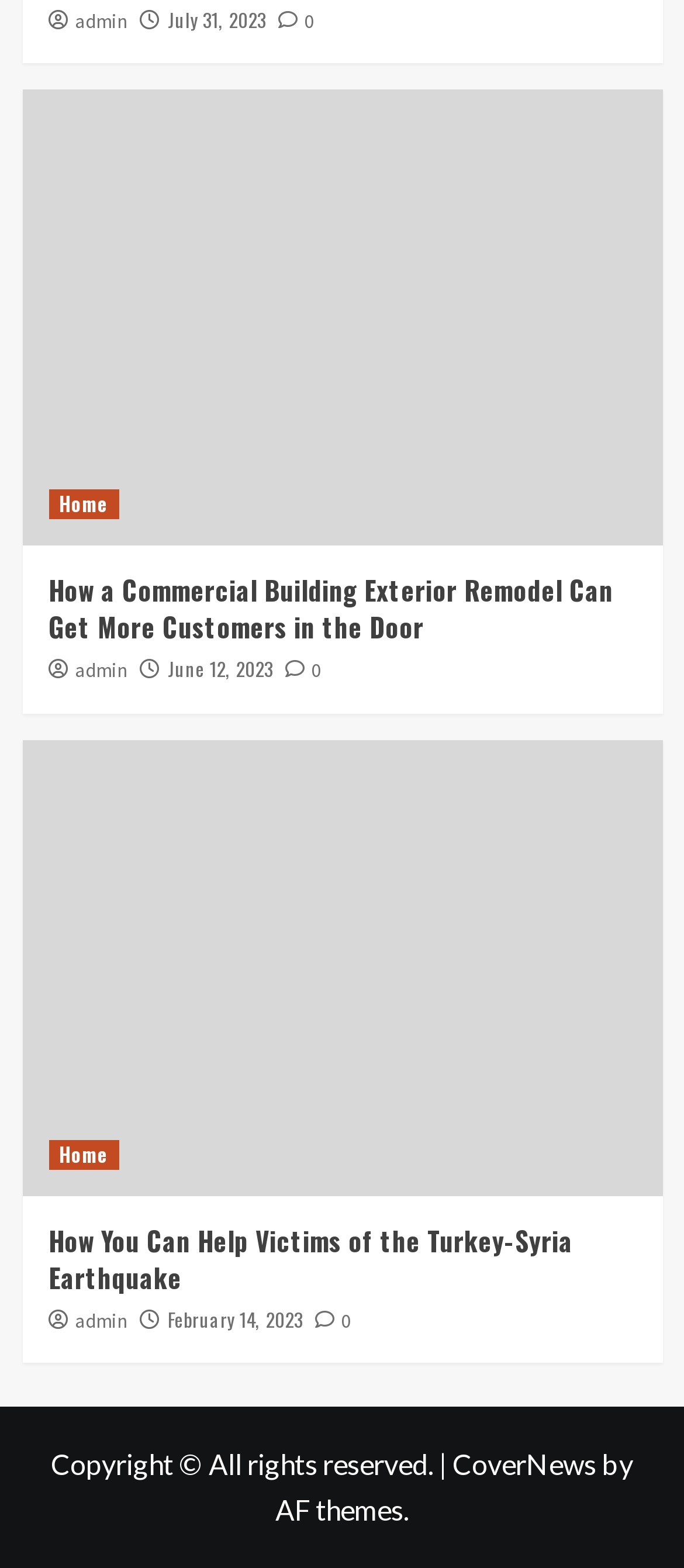Please determine the bounding box coordinates of the section I need to click to accomplish this instruction: "visit home page".

[0.071, 0.312, 0.173, 0.331]